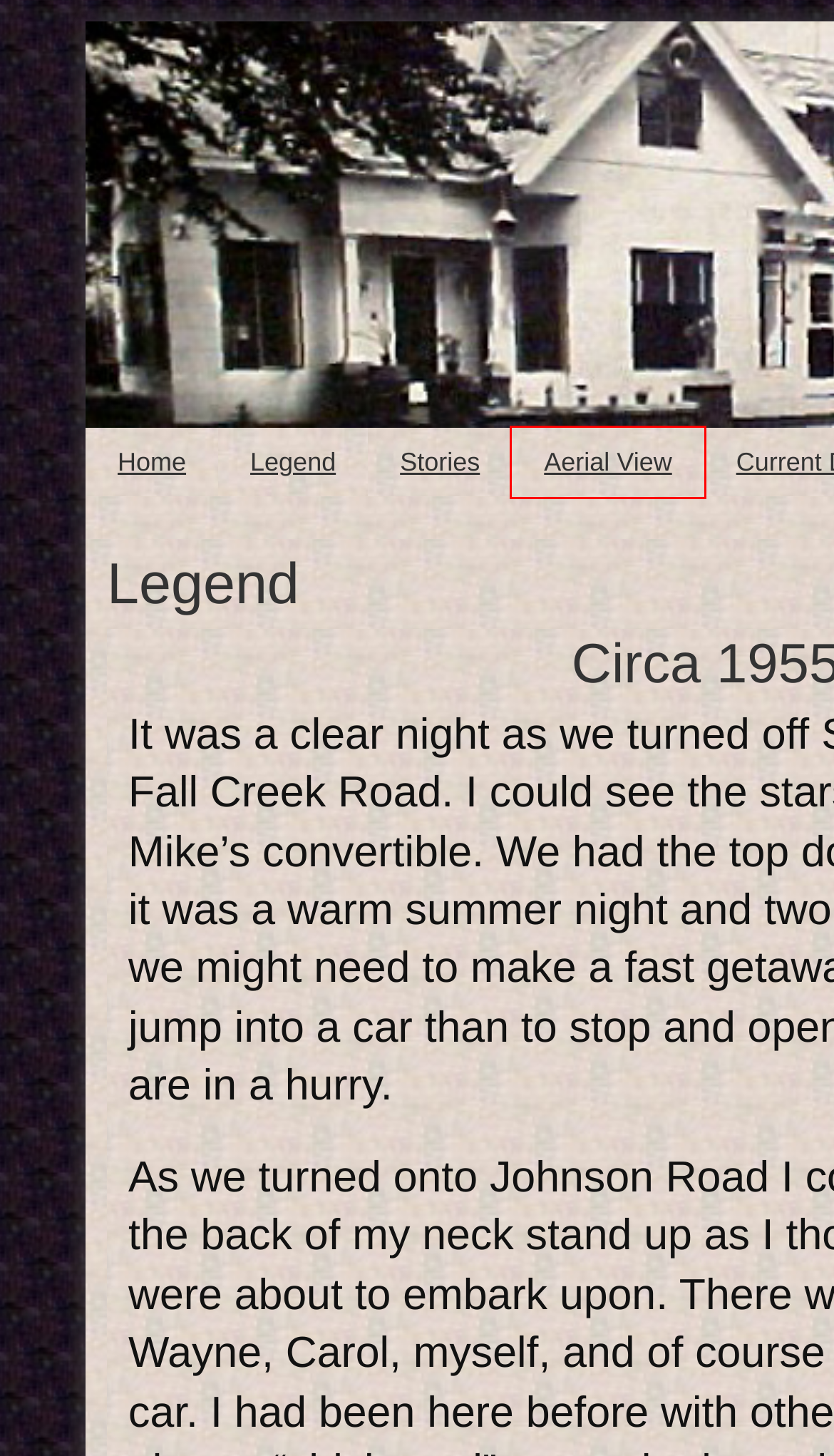Examine the screenshot of the webpage, noting the red bounding box around a UI element. Pick the webpage description that best matches the new page after the element in the red bounding box is clicked. Here are the candidates:
A. Stories - The House of Blue Lights
B. Aerial View - The House of Blue Lights
C. Hoosier History Live 2009 - The House of Blue Lights
D. Historical Photo Gallery - The House of Blue Lights
E. Contact Us - The House of Blue Lights
F. Video about the House of Blue Lights - The House of Blue Lights
G. Log In ‹ The House of Blue Lights — WordPress
H. - The House of Blue Lights

B